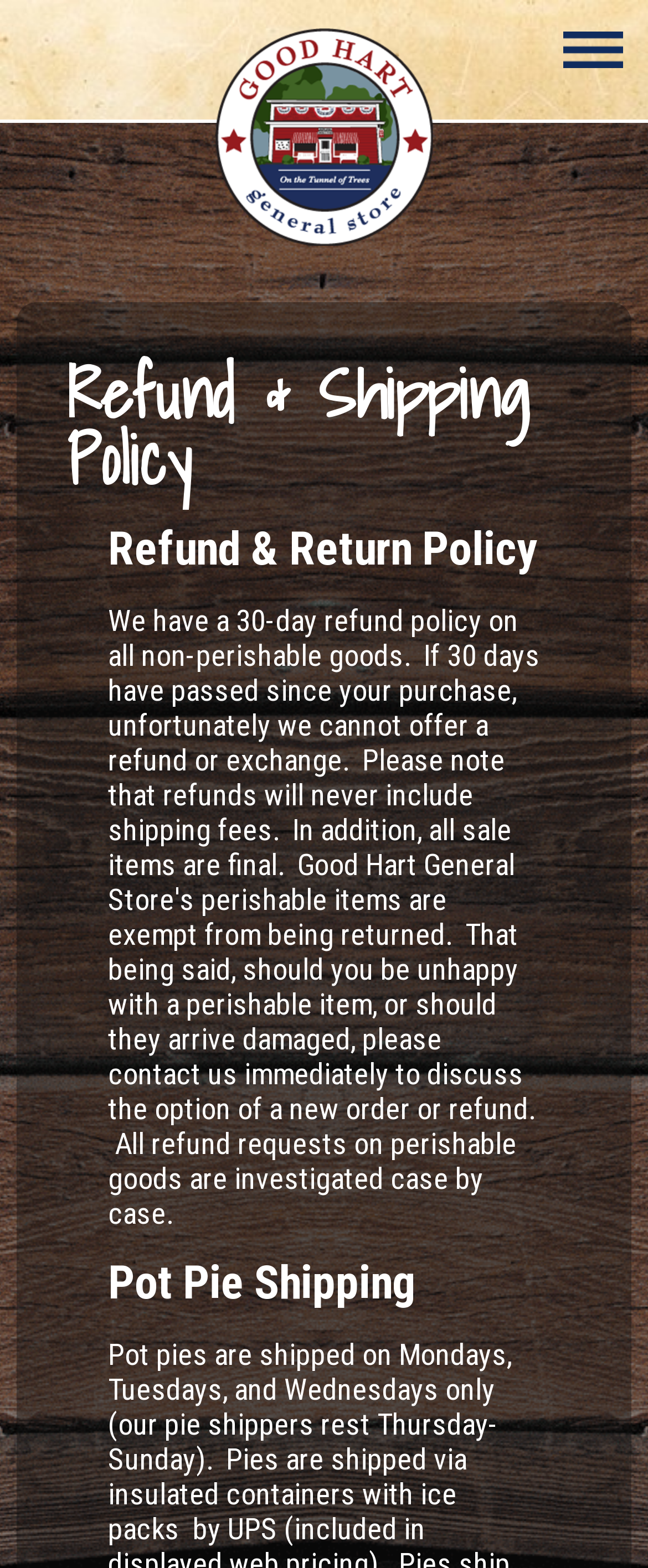Please find the top heading of the webpage and generate its text.

Refund & Shipping Policy